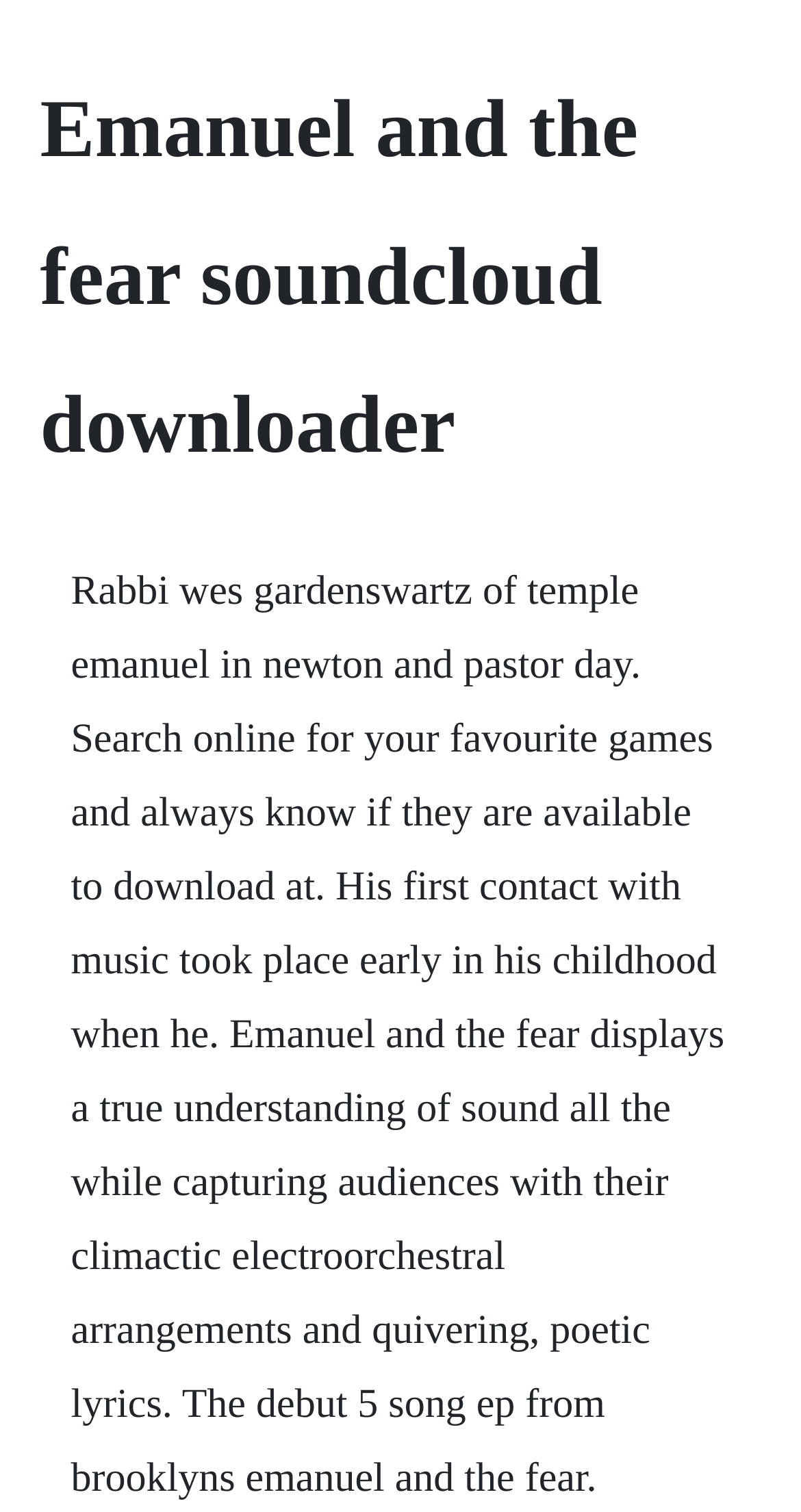Generate the text content of the main heading of the webpage.

Emanuel and the fear soundcloud downloader